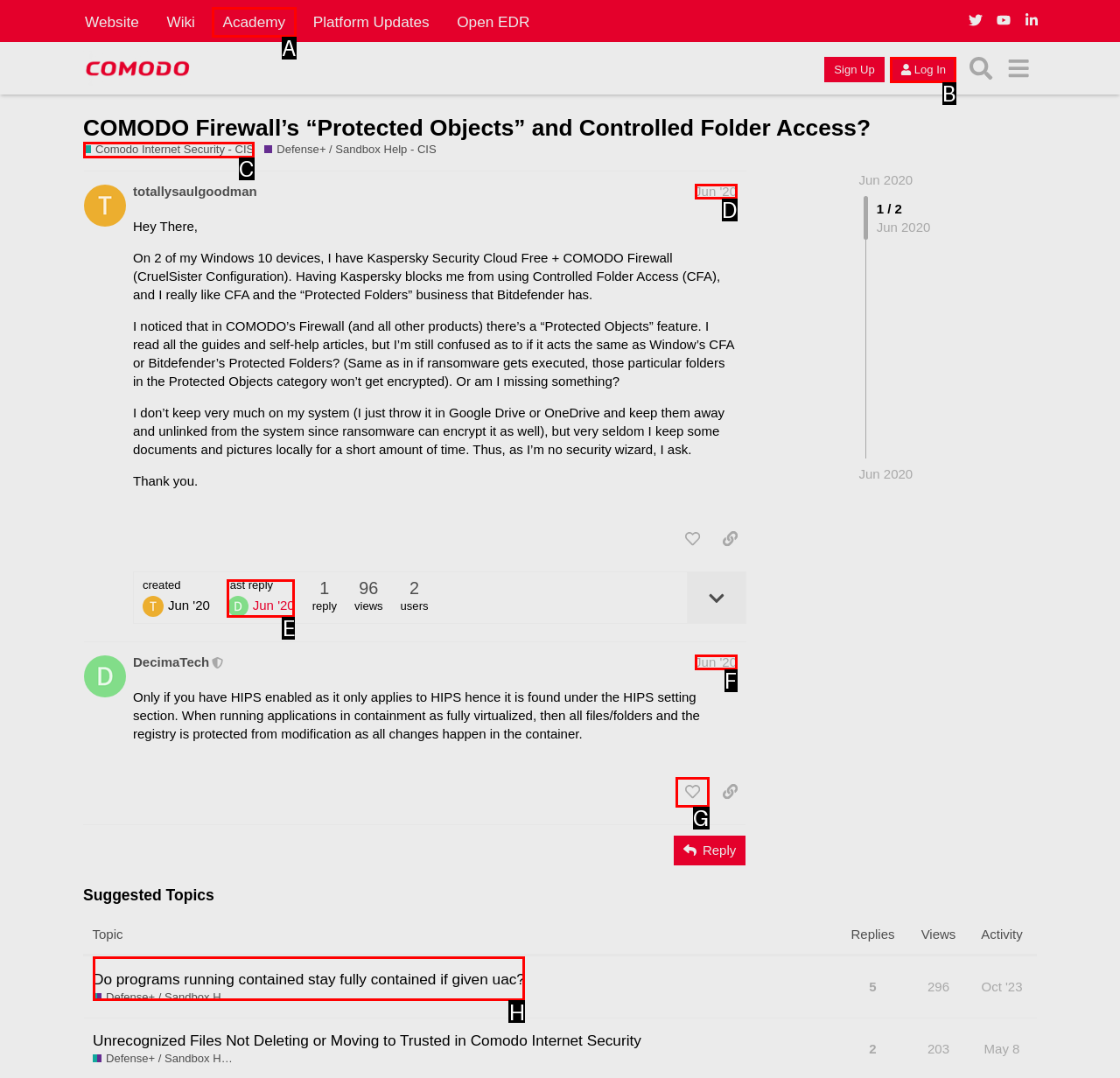Based on the given description: 450 Art & Photography, identify the correct option and provide the corresponding letter from the given choices directly.

None